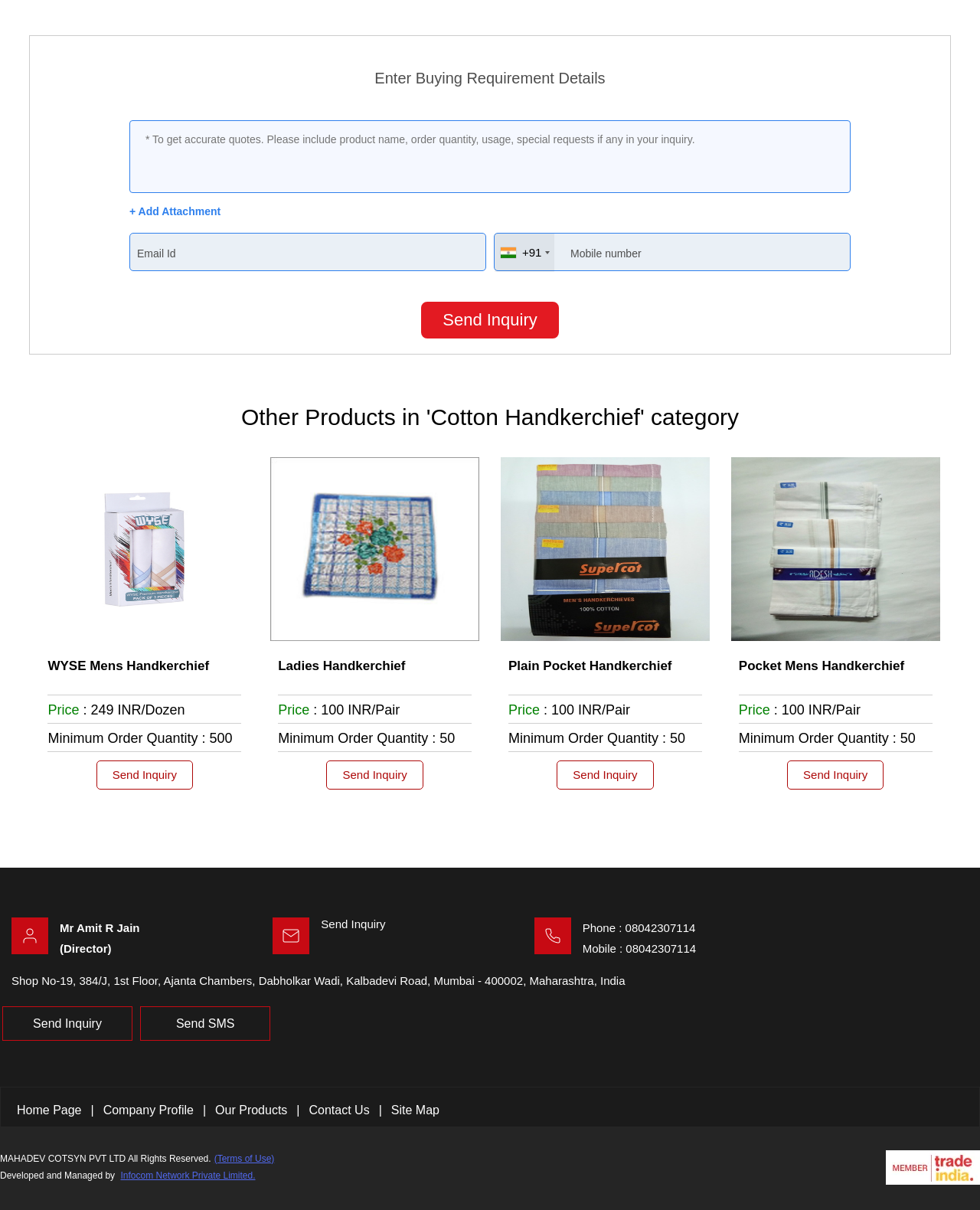What is the minimum order quantity for 'WYSE Mens Handkerchief'?
Look at the image and respond with a one-word or short phrase answer.

500